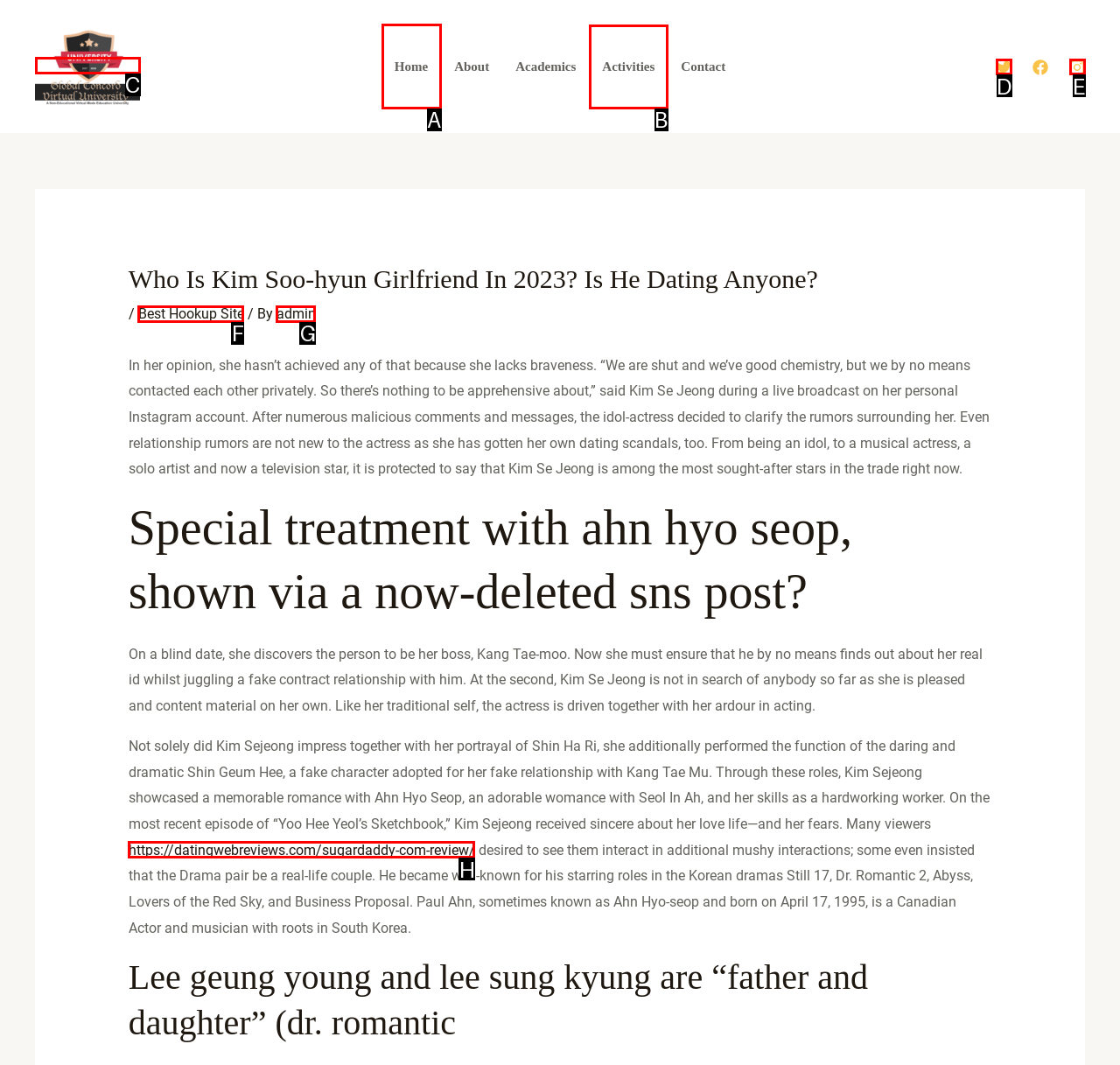Identify the HTML element I need to click to complete this task: Read the 'History Of Federal Minimum Wage' essay Provide the option's letter from the available choices.

None